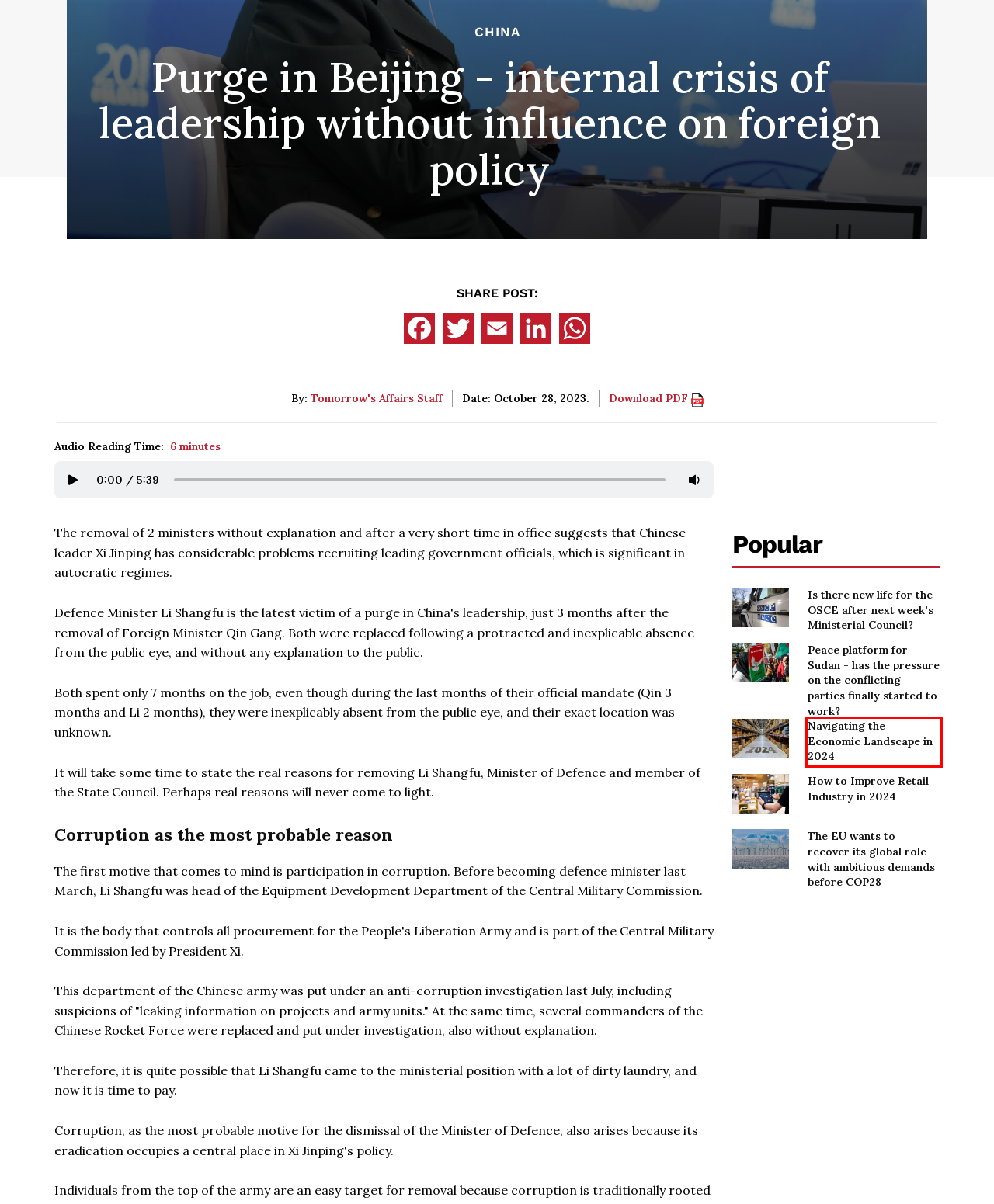Evaluate the webpage screenshot and identify the element within the red bounding box. Select the webpage description that best fits the new webpage after clicking the highlighted element. Here are the candidates:
A. Peace platform for Sudan - has the pressure on the conflicting parties finally started to work?
B. AP Breaking News
C. China
D. The EU wants to recover its global role with ambitious demands before COP28
E. Is there new life for the OSCE after next week's Ministerial Council?
F. How to Improve Retail Industry in 2024
G. Author
H. Navigating the Economic Landscape in 2024

H